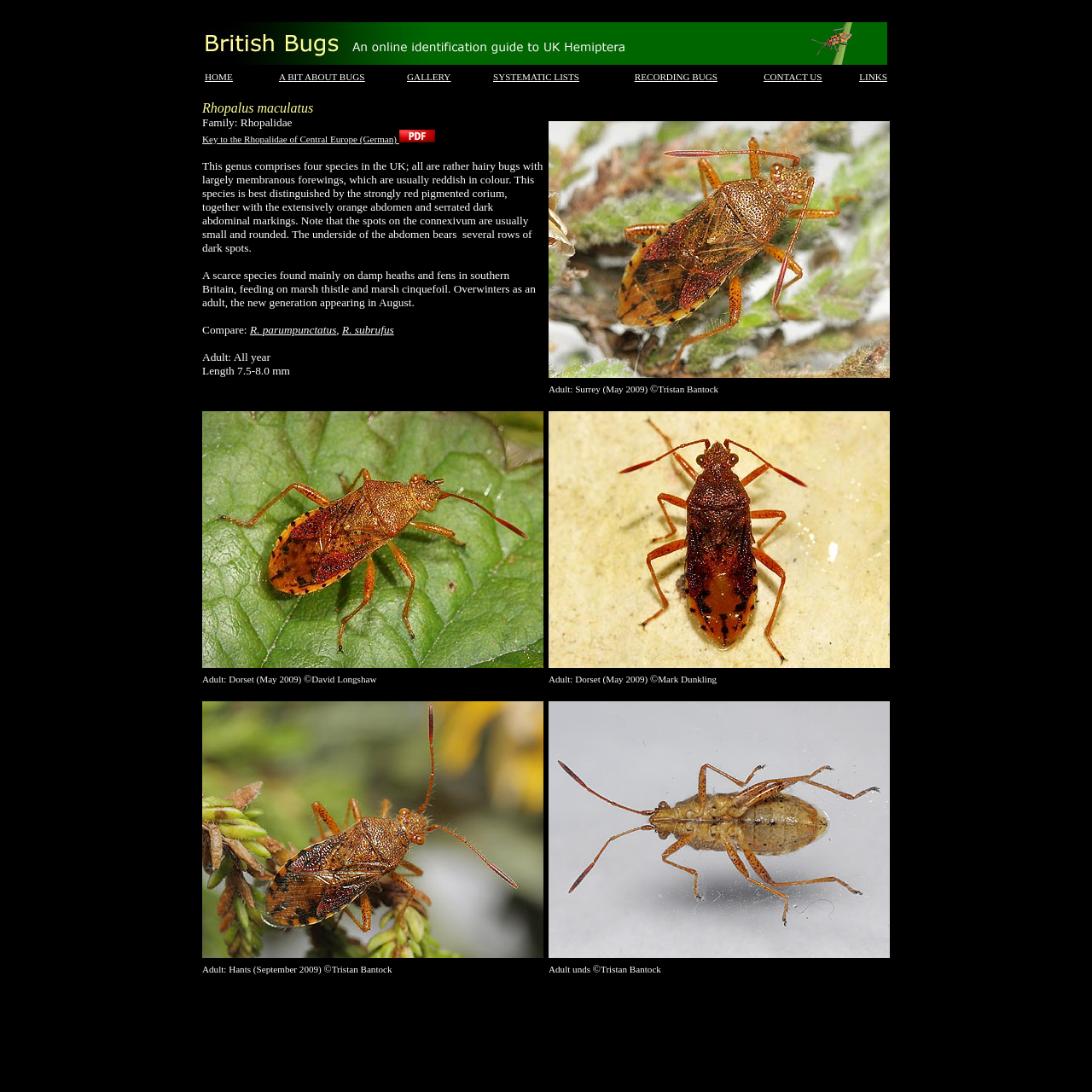How many images of Rhopalus maculatus are on this webpage?
Refer to the screenshot and answer in one word or phrase.

five